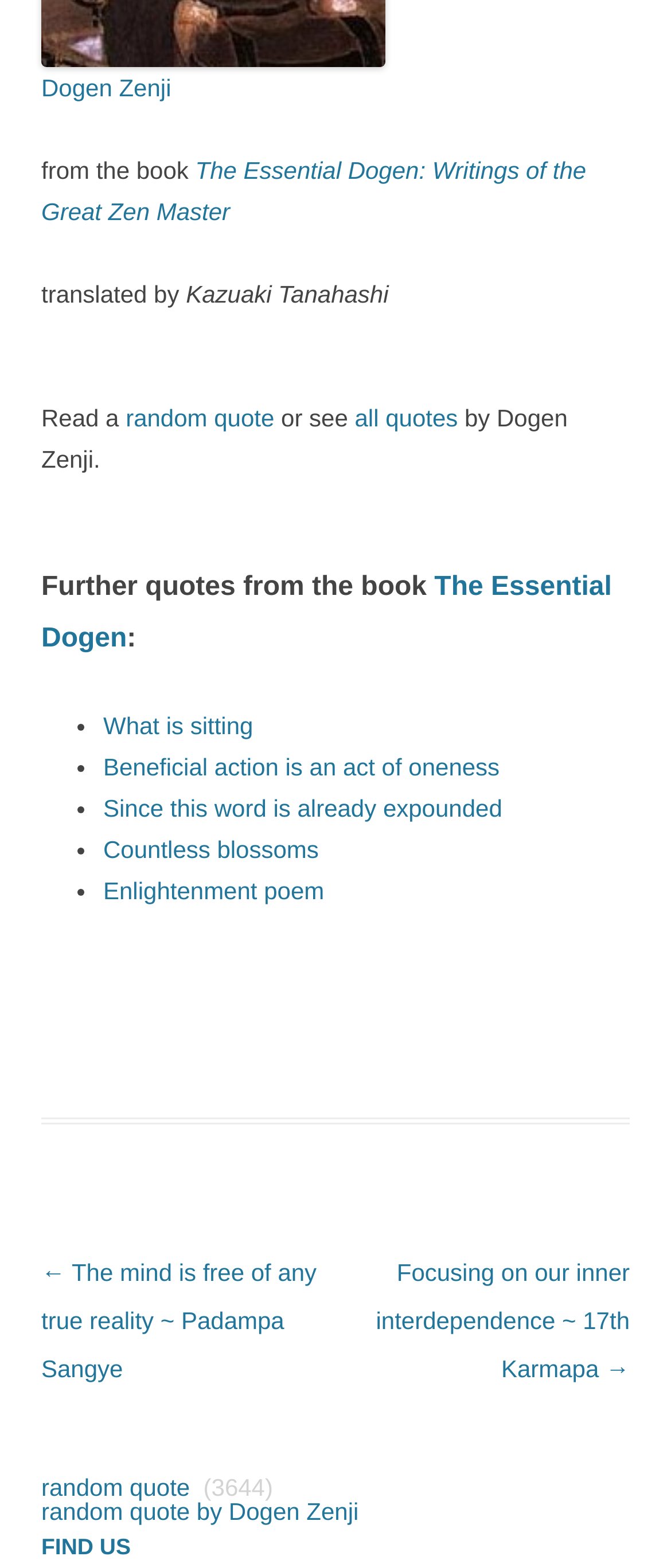Please find the bounding box coordinates of the element that must be clicked to perform the given instruction: "Read the quote What is sitting". The coordinates should be four float numbers from 0 to 1, i.e., [left, top, right, bottom].

[0.154, 0.454, 0.377, 0.472]